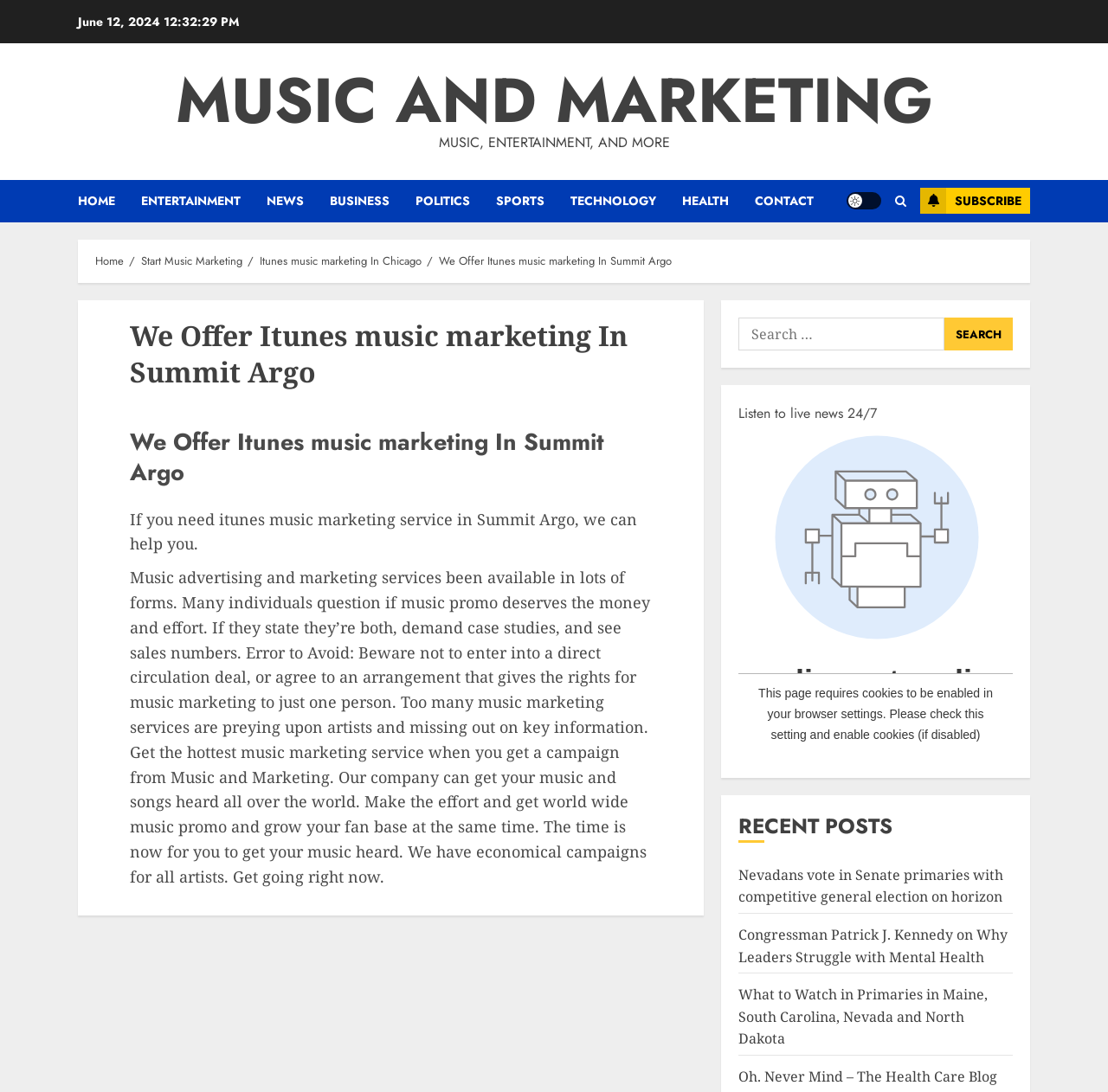Please identify the bounding box coordinates of the region to click in order to complete the given instruction: "Search for something". The coordinates should be four float numbers between 0 and 1, i.e., [left, top, right, bottom].

[0.667, 0.291, 0.852, 0.321]